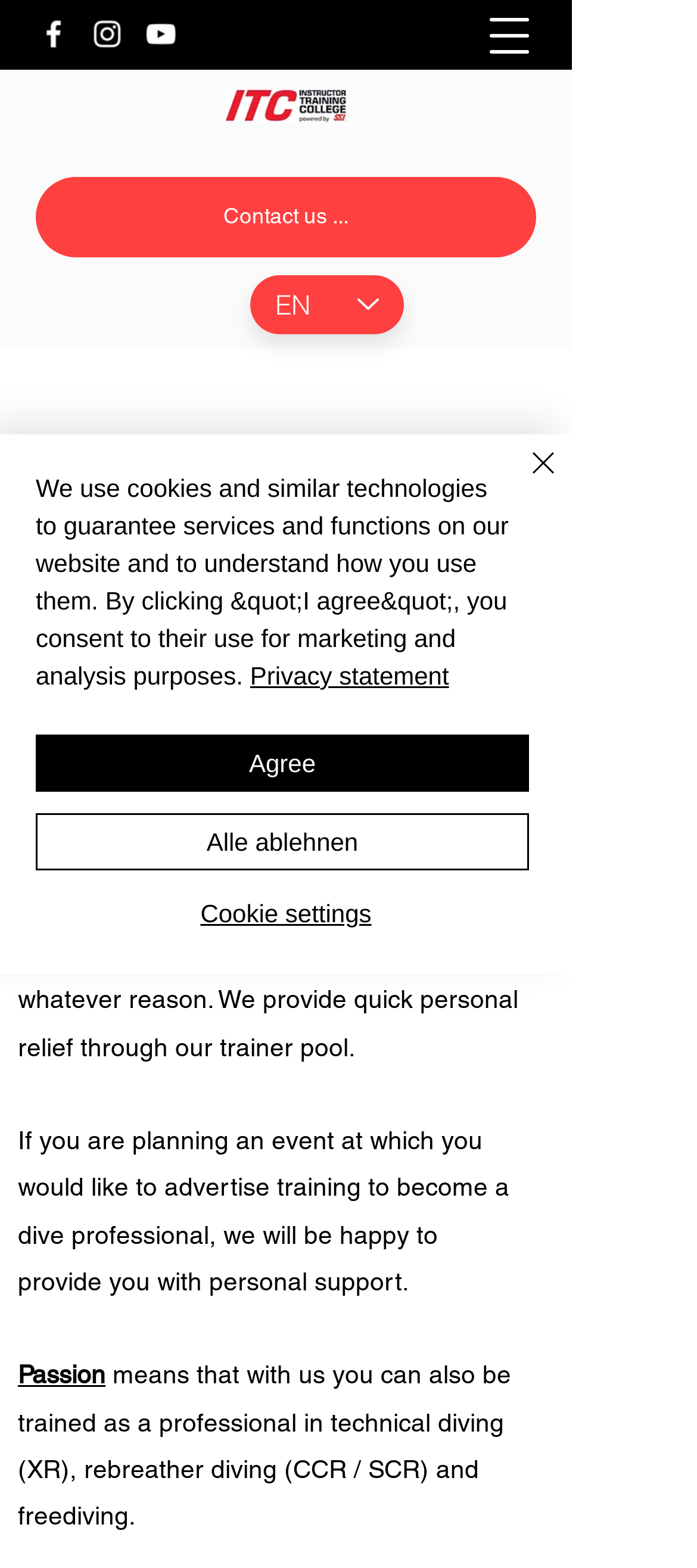What type of diving training is mentioned?
Utilize the image to construct a detailed and well-explained answer.

The text mentions that 'with us you can also be trained as a professional in technical diving (XR), rebreather diving (CCR / SCR) and freediving'.